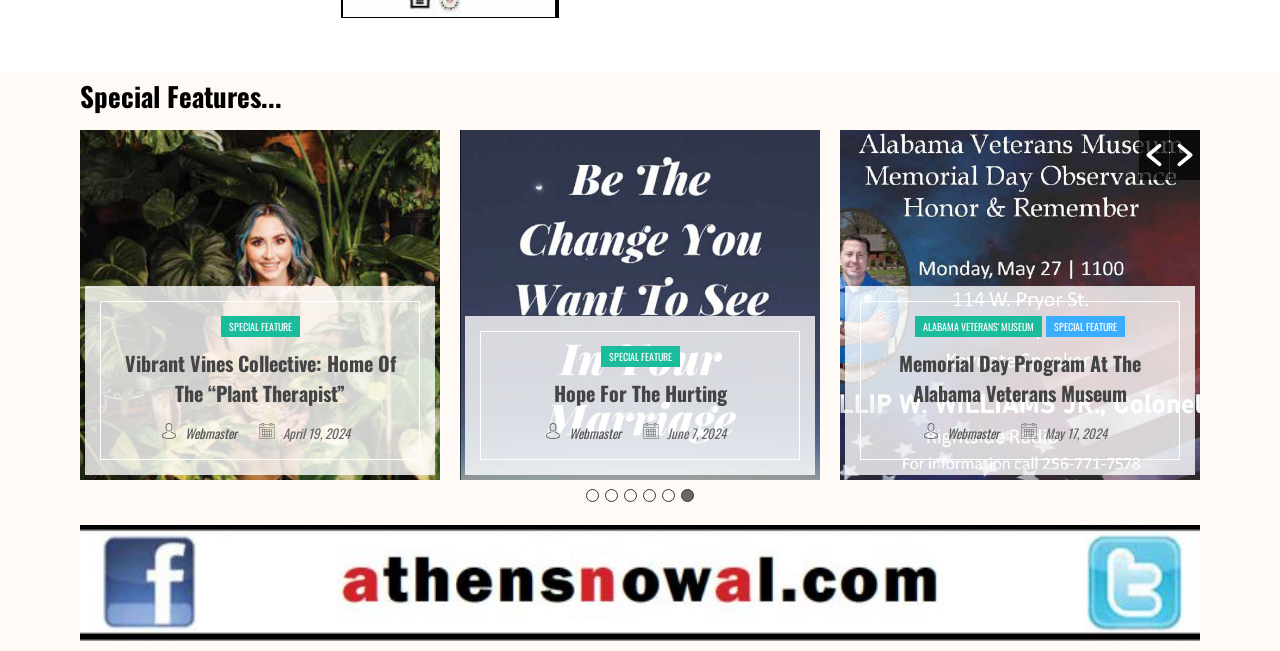Please specify the bounding box coordinates of the clickable region necessary for completing the following instruction: "Click the '6' button". The coordinates must consist of four float numbers between 0 and 1, i.e., [left, top, right, bottom].

[0.532, 0.751, 0.542, 0.771]